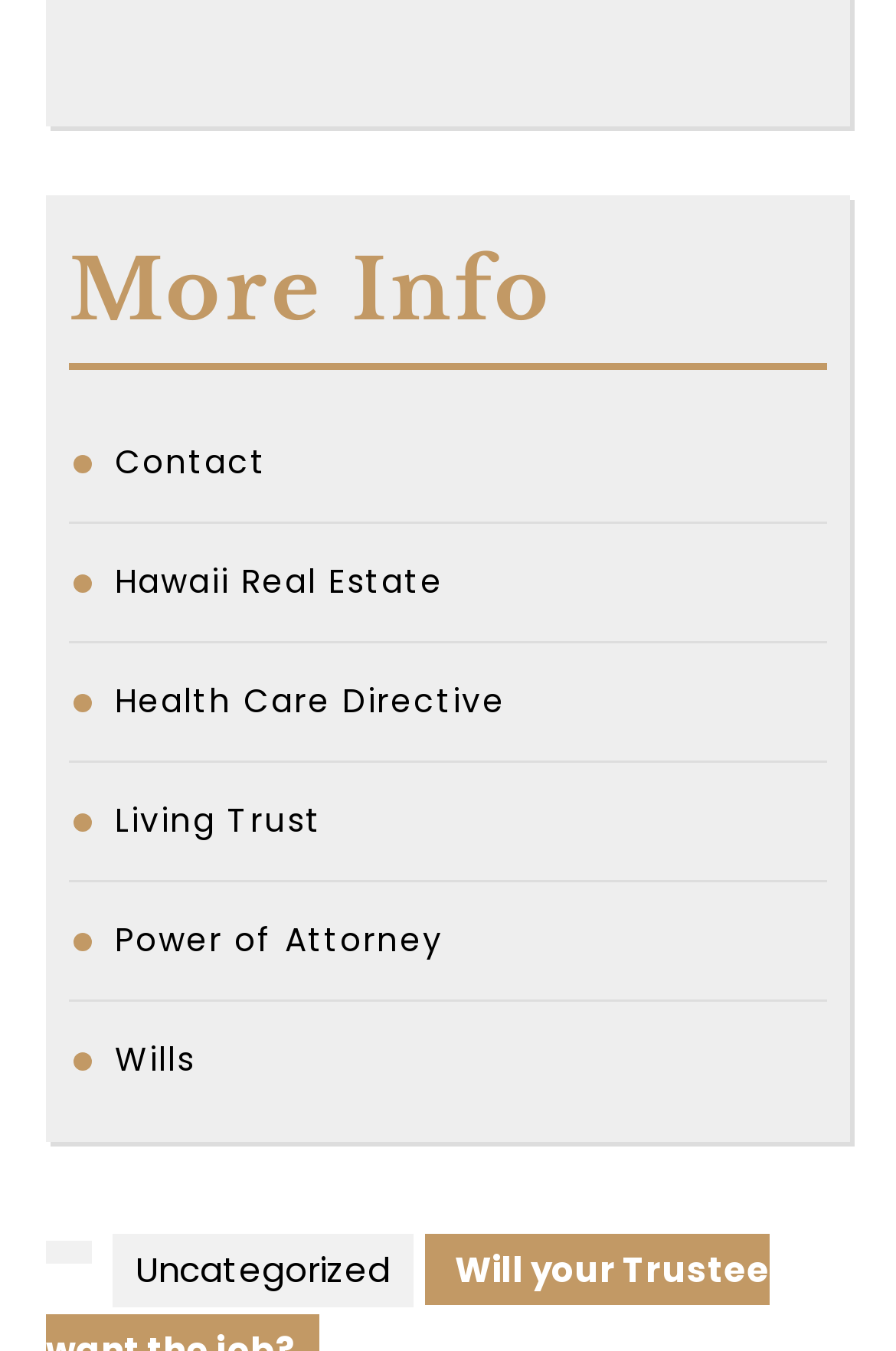Identify the bounding box coordinates of the clickable section necessary to follow the following instruction: "Learn about 'Health Care Directive'". The coordinates should be presented as four float numbers from 0 to 1, i.e., [left, top, right, bottom].

[0.128, 0.502, 0.564, 0.536]